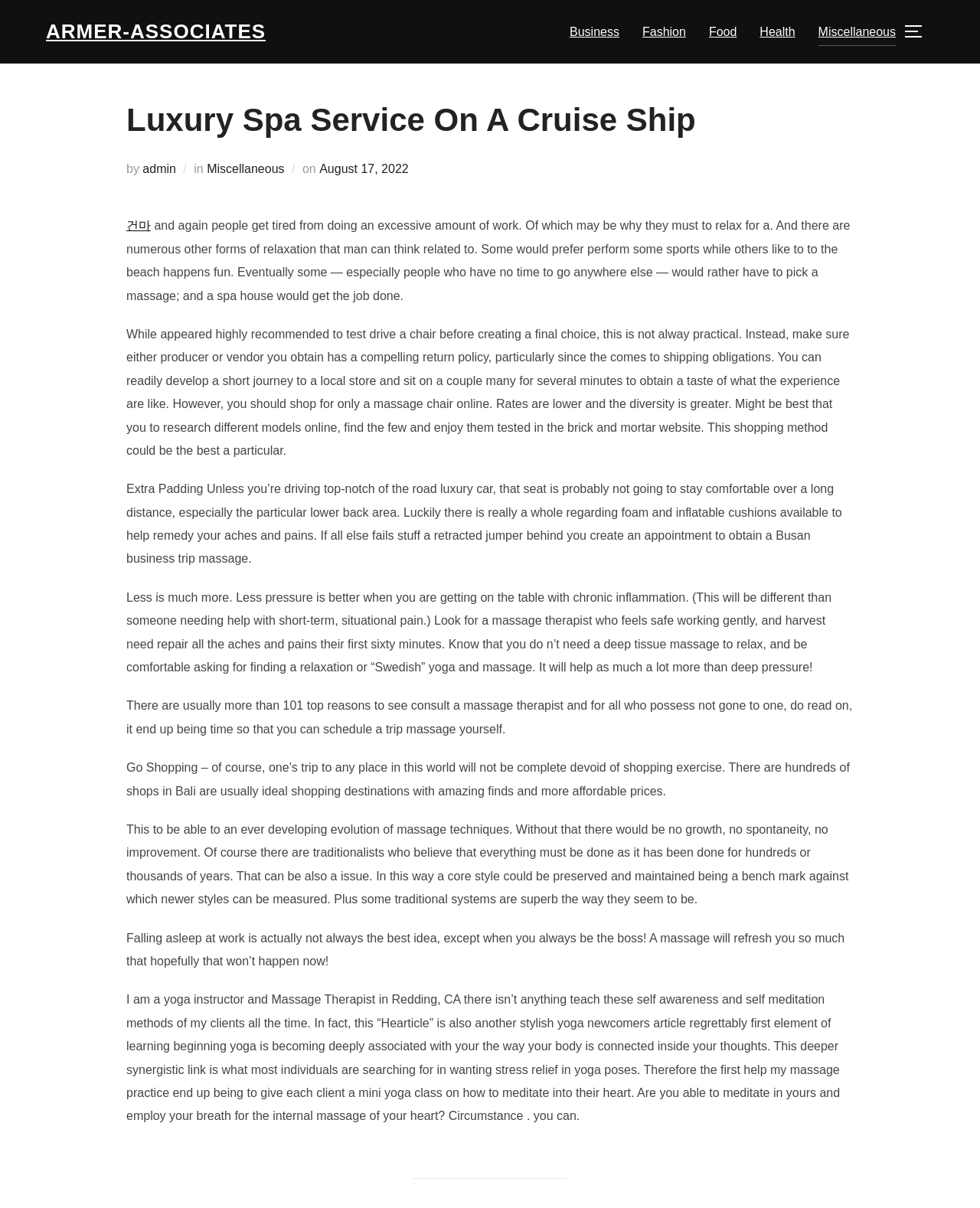Identify and provide the main heading of the webpage.

Luxury Spa Service On A Cruise Ship